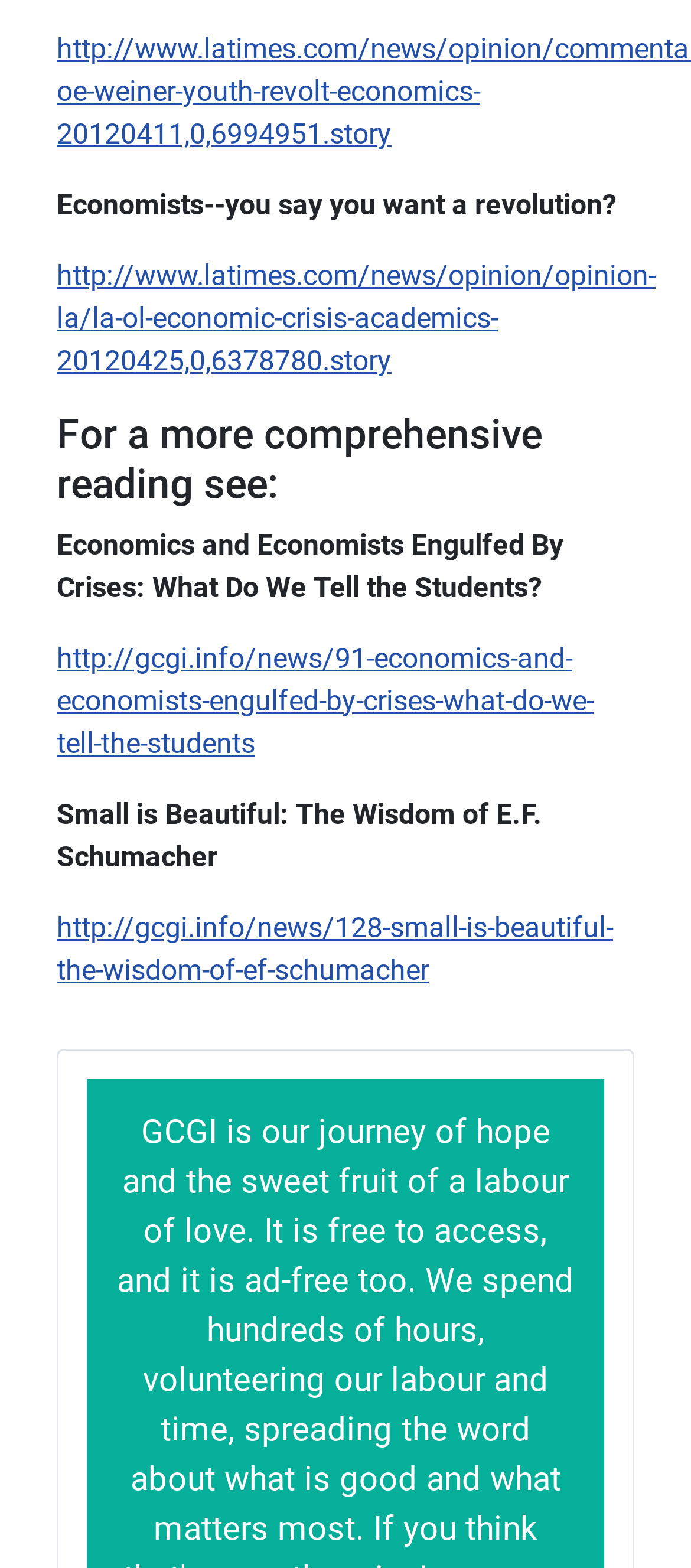Please answer the following query using a single word or phrase: 
What is the topic of the third article?

E.F. Schumacher